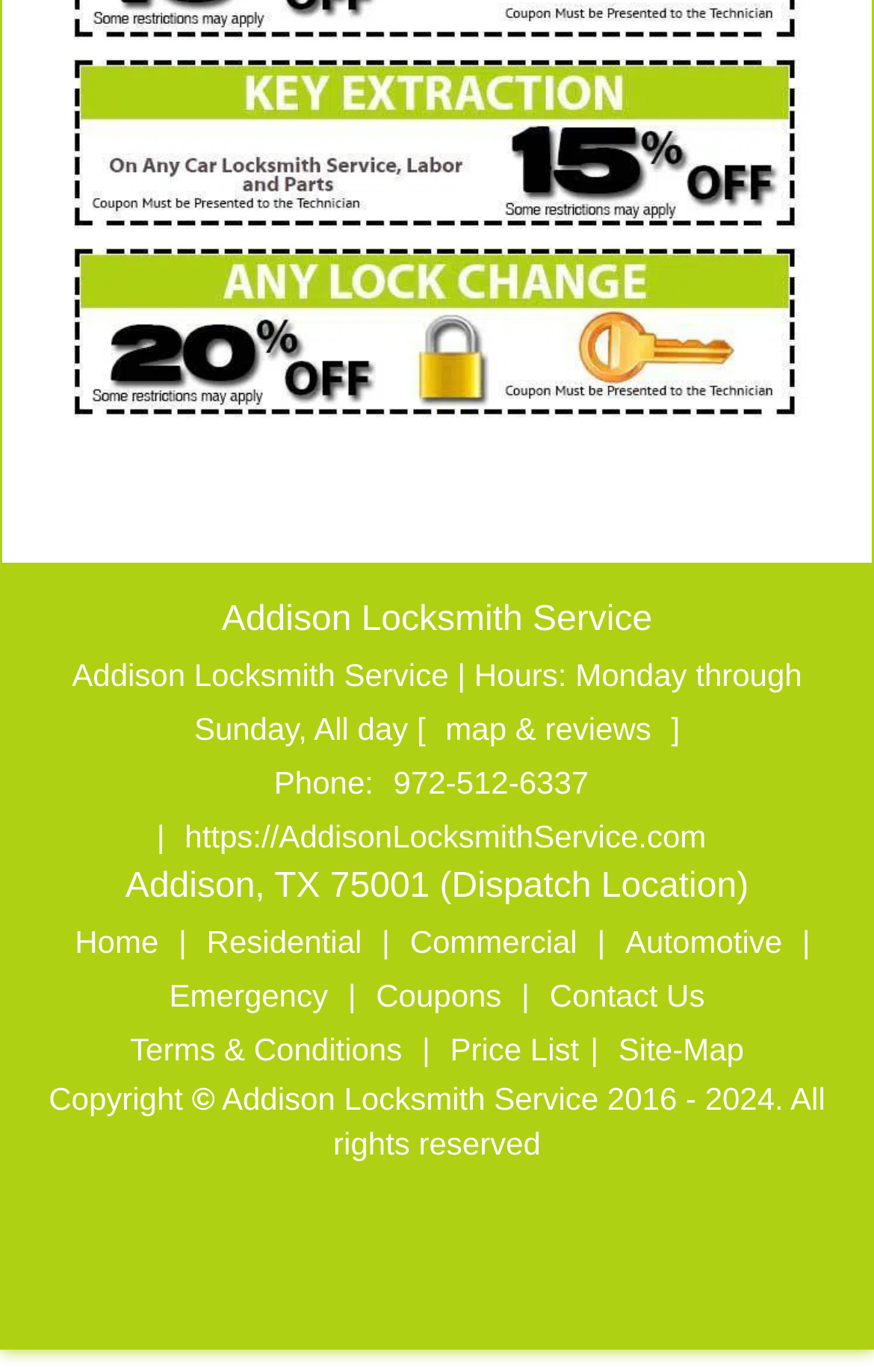Determine the bounding box coordinates of the clickable element to complete this instruction: "Go to the home page". Provide the coordinates in the format of four float numbers between 0 and 1, [left, top, right, bottom].

[0.073, 0.673, 0.194, 0.699]